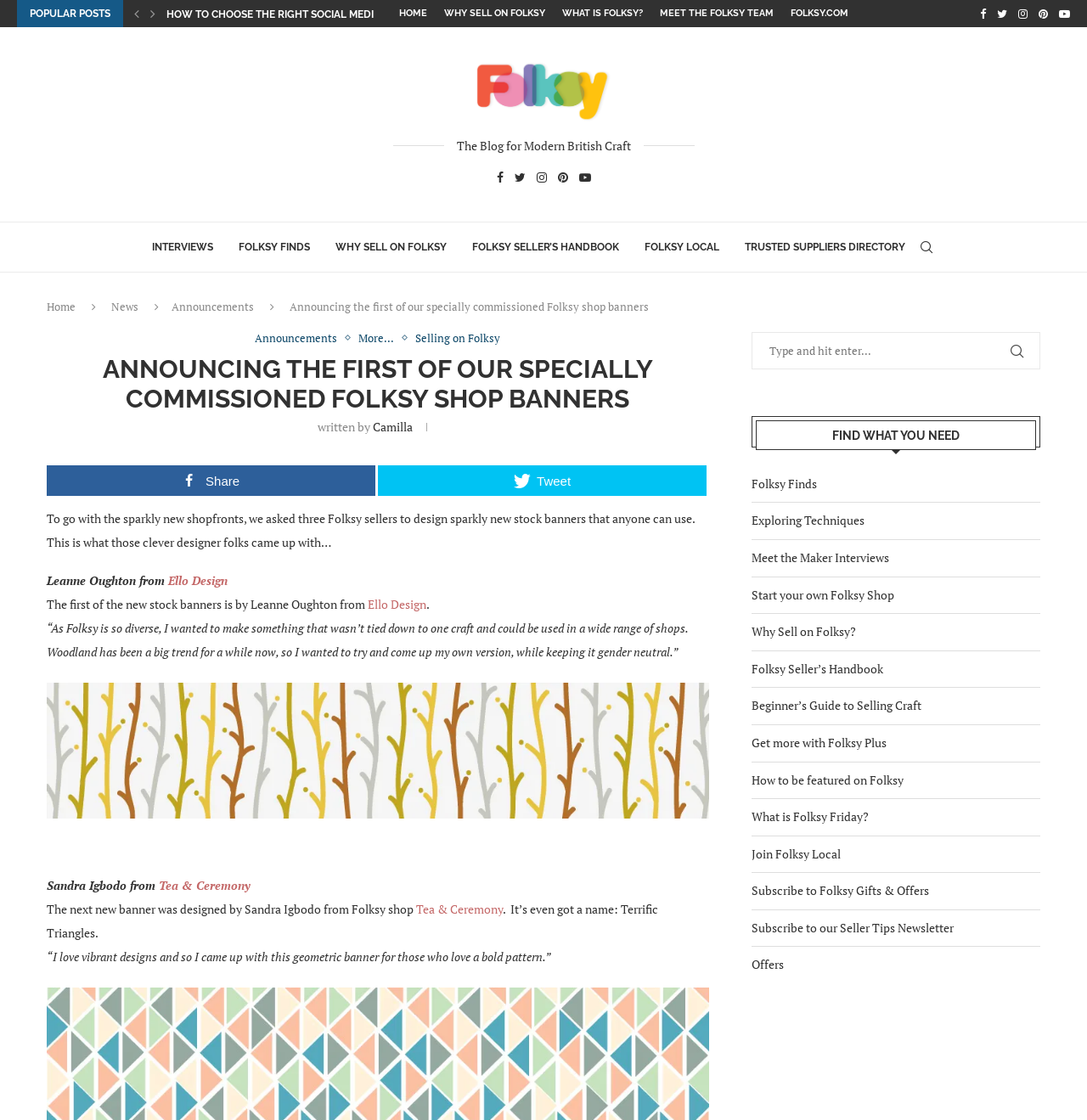Find the bounding box coordinates of the element to click in order to complete the given instruction: "Share the article."

[0.043, 0.416, 0.345, 0.443]